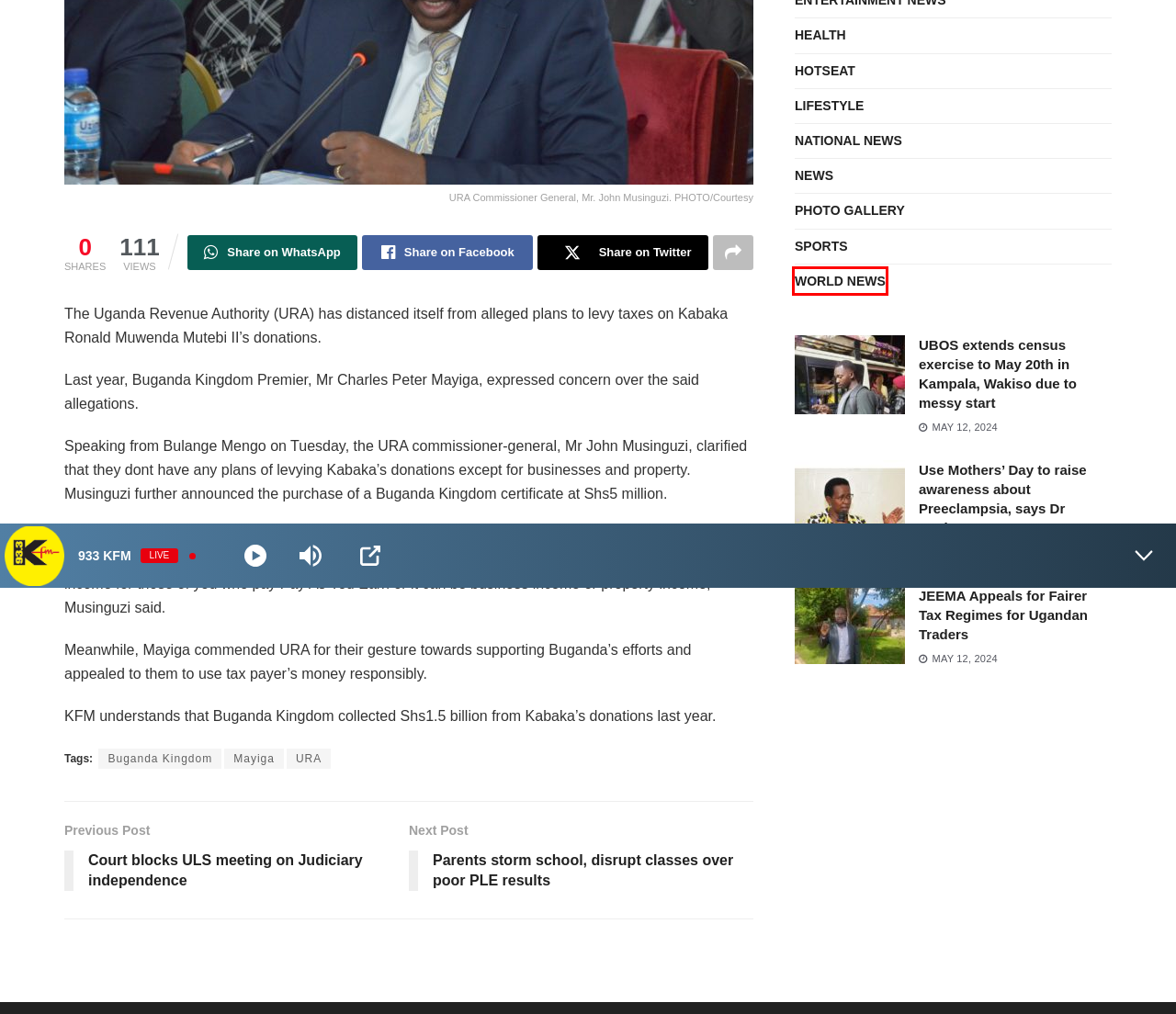Check out the screenshot of a webpage with a red rectangle bounding box. Select the best fitting webpage description that aligns with the new webpage after clicking the element inside the bounding box. Here are the candidates:
A. Use Mothers’ Day to raise awareness about Preeclampsia, says Dr Atwine – 93.3 KFM
B. Buganda Kingdom – 93.3 KFM
C. World News – 93.3 KFM
D. Health – 93.3 KFM
E. Sports – 93.3 KFM
F. National News – 93.3 KFM
G. UBOS extends census exercise to May 20th in Kampala, Wakiso due to messy start – 93.3 KFM
H. JEEMA Appeals for Fairer Tax Regimes for Ugandan Traders – 93.3 KFM

C